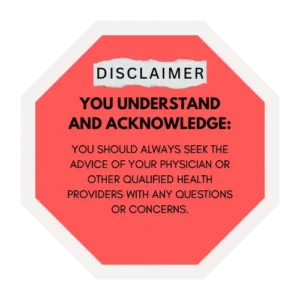What is the main instruction in the disclaimer?
Please give a detailed answer to the question using the information shown in the image.

The disclaimer message reads 'YOU SHOULD ALWAYS SEEK THE ADVICE OF YOUR PHYSICIAN OR OTHER QUALIFIED HEALTH PROVIDERS WITH ANY QUESTIONS OR CONCERNS', which emphasizes the importance of consulting health professionals before making any decisions based on the provided information.